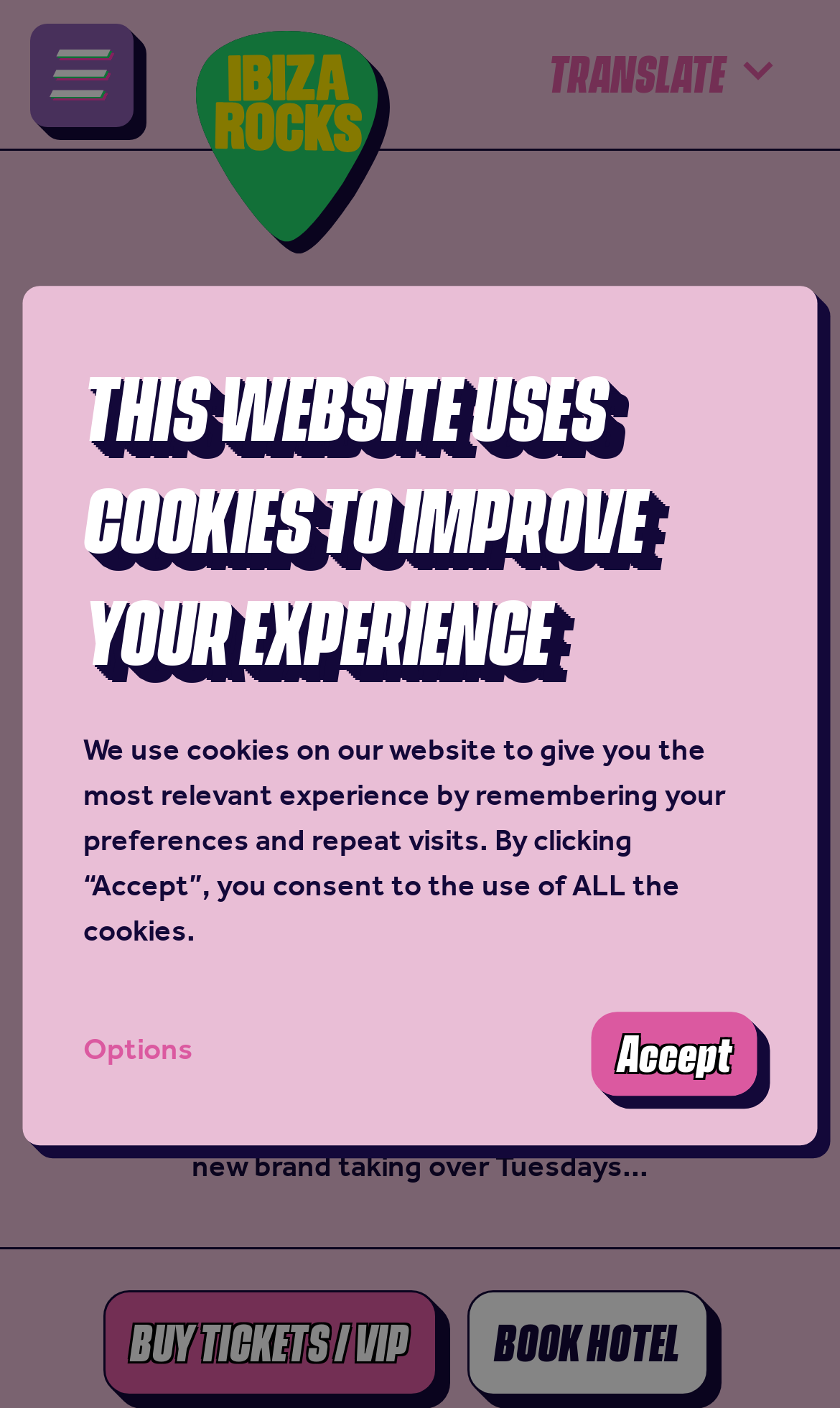From the details in the image, provide a thorough response to the question: What is the name of the venue mentioned in the webpage?

The name of the venue mentioned in the webpage is Ushuaïa Ibiza, which is stated in the title of the webpage and is likely to be the location of the events mentioned.